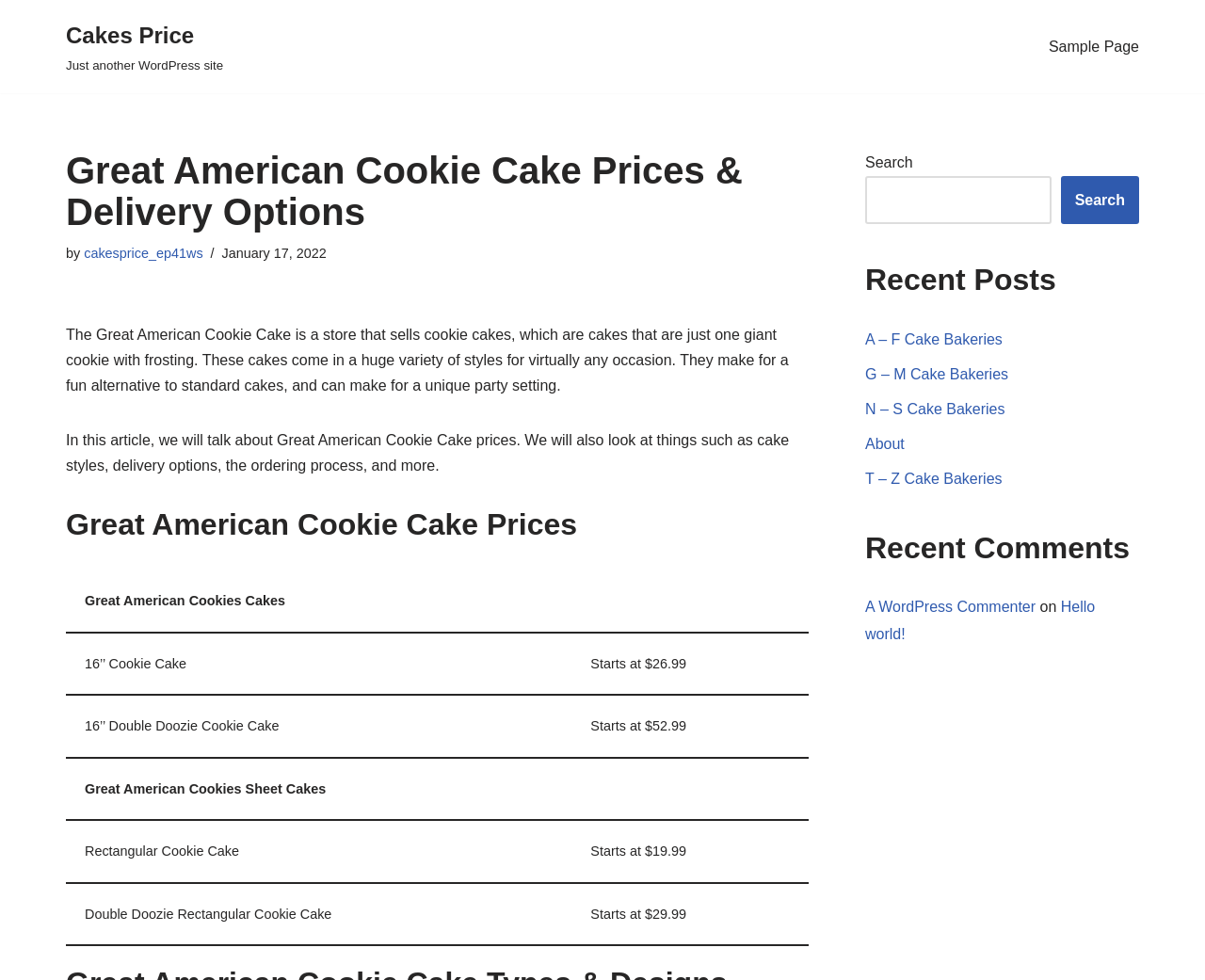Provide the bounding box coordinates of the HTML element this sentence describes: "T – Z Cake Bakeries". The bounding box coordinates consist of four float numbers between 0 and 1, i.e., [left, top, right, bottom].

[0.718, 0.481, 0.832, 0.497]